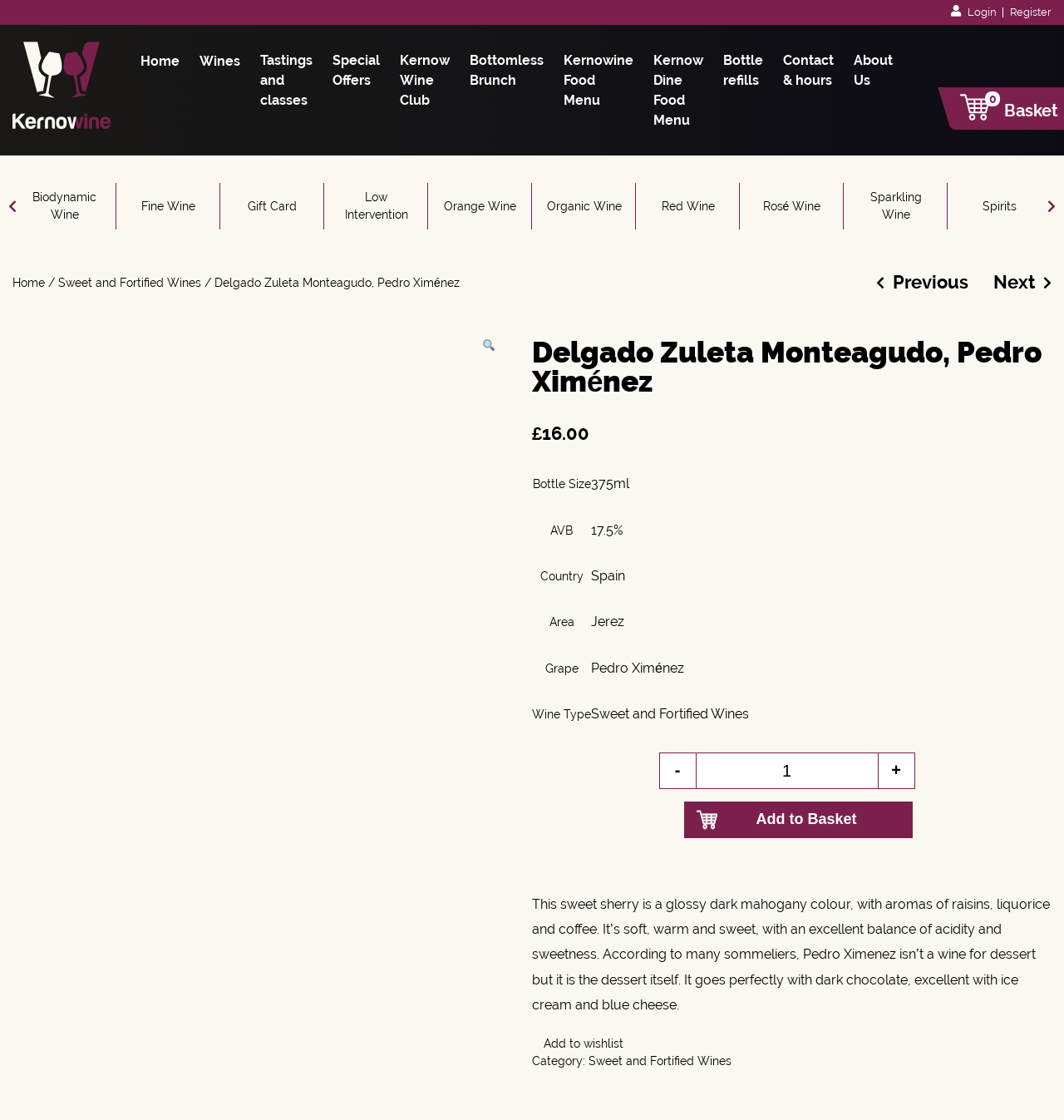Extract the main headline from the webpage and generate its text.

Delgado Zuleta Monteagudo, Pedro Ximénez